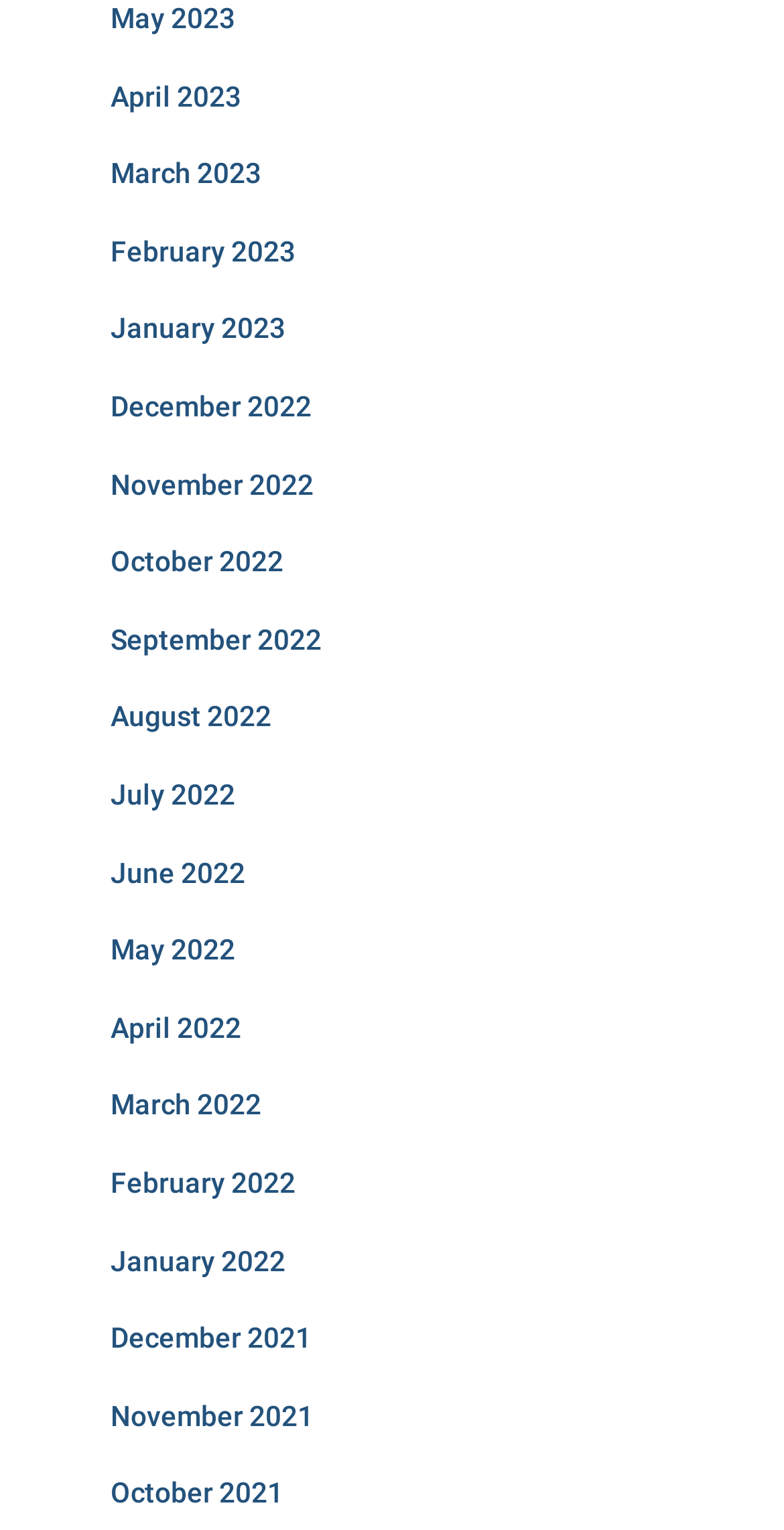What is the earliest month listed?
Answer the question with a thorough and detailed explanation.

By examining the list of links, I found that the earliest month listed is December 2021, which is located at the bottom of the list with a bounding box coordinate of [0.141, 0.864, 0.397, 0.885].